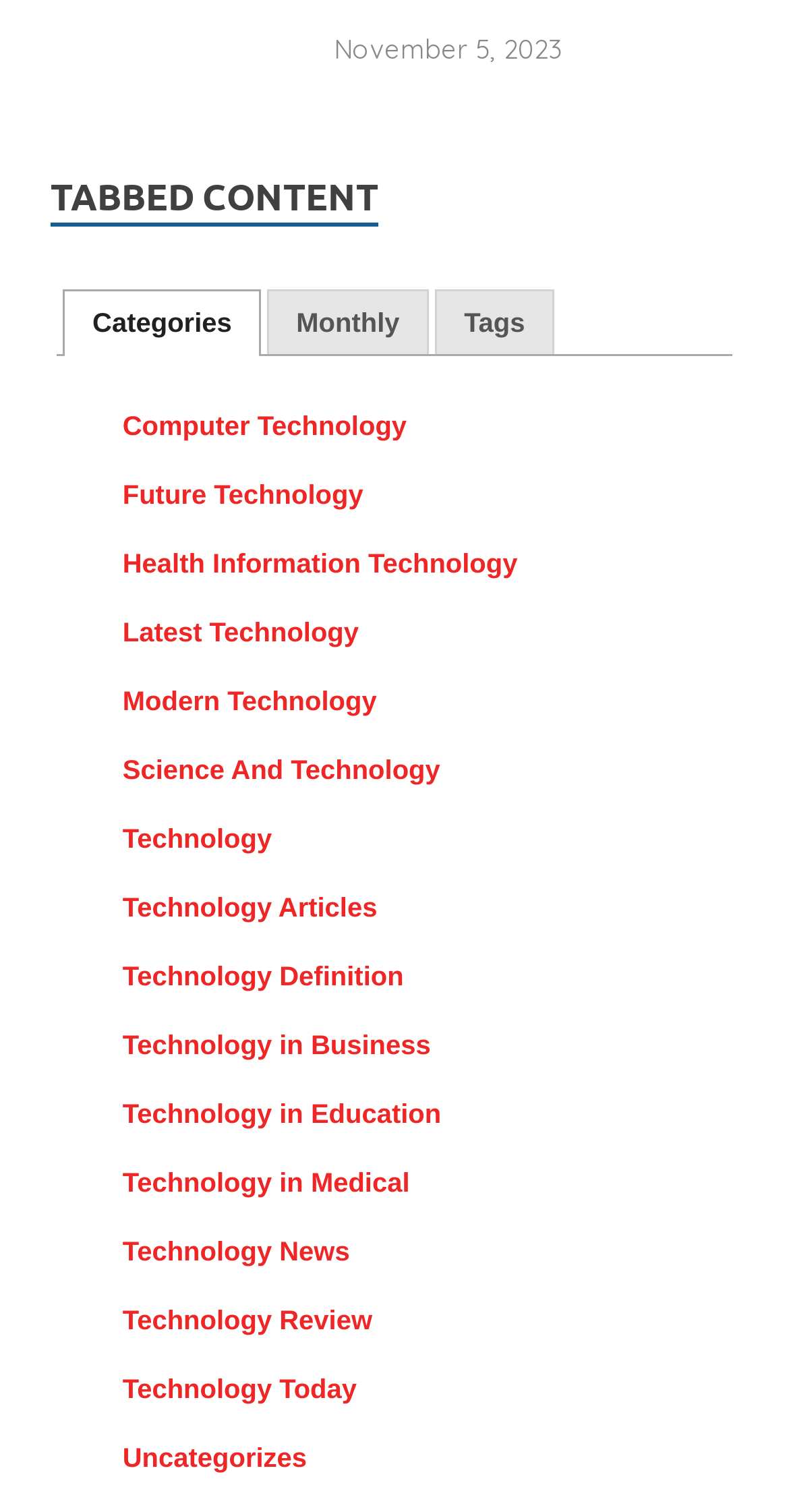Could you determine the bounding box coordinates of the clickable element to complete the instruction: "Read the article on Health Information Technology"? Provide the coordinates as four float numbers between 0 and 1, i.e., [left, top, right, bottom].

[0.155, 0.362, 0.656, 0.382]